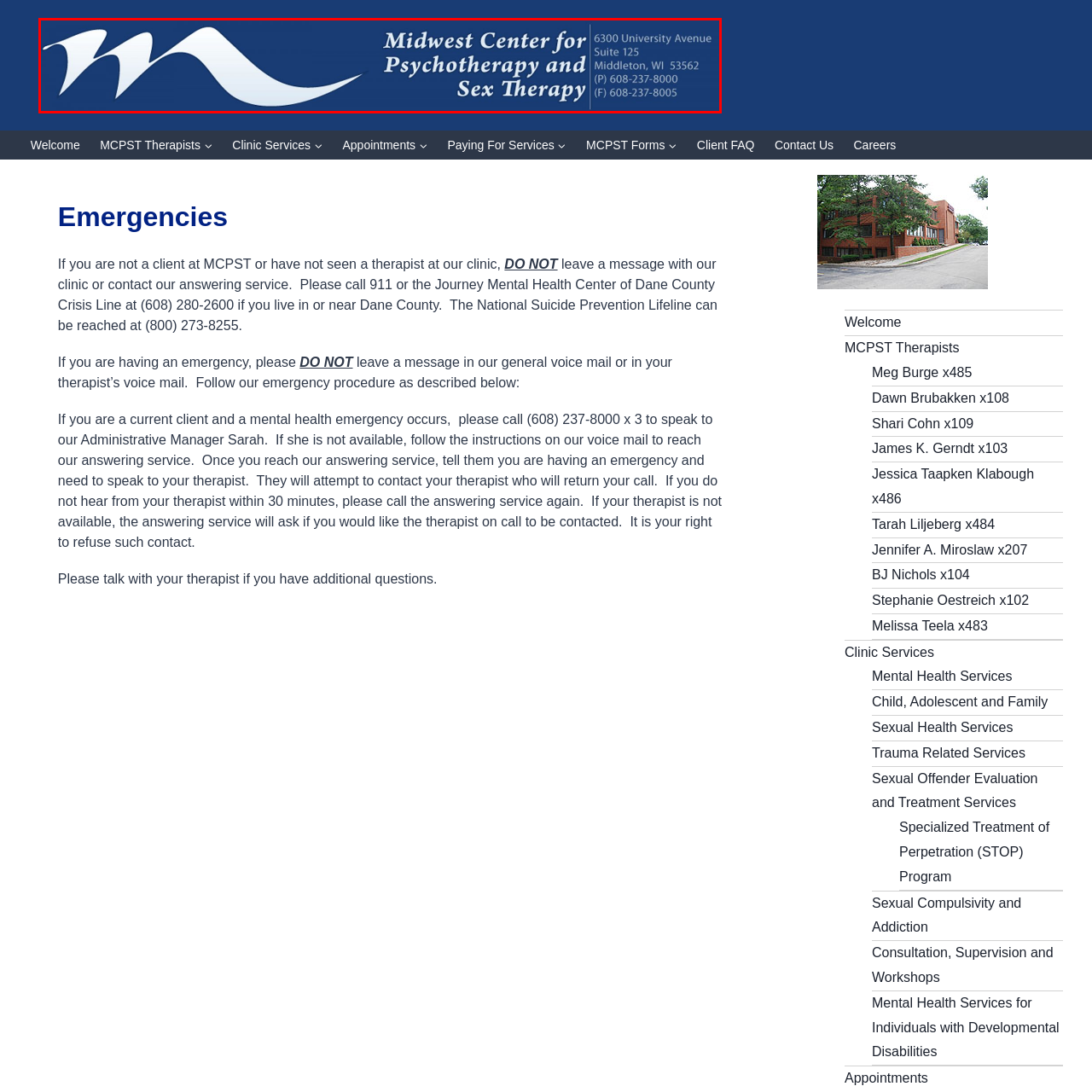Study the image surrounded by the red bounding box and respond as thoroughly as possible to the following question, using the image for reference: What is the fax number of the Midwest Center?

The caption provides the contact information, including the fax number, which is explicitly stated as '(F) 608-237-8005', allowing us to determine the fax number of the Midwest Center.